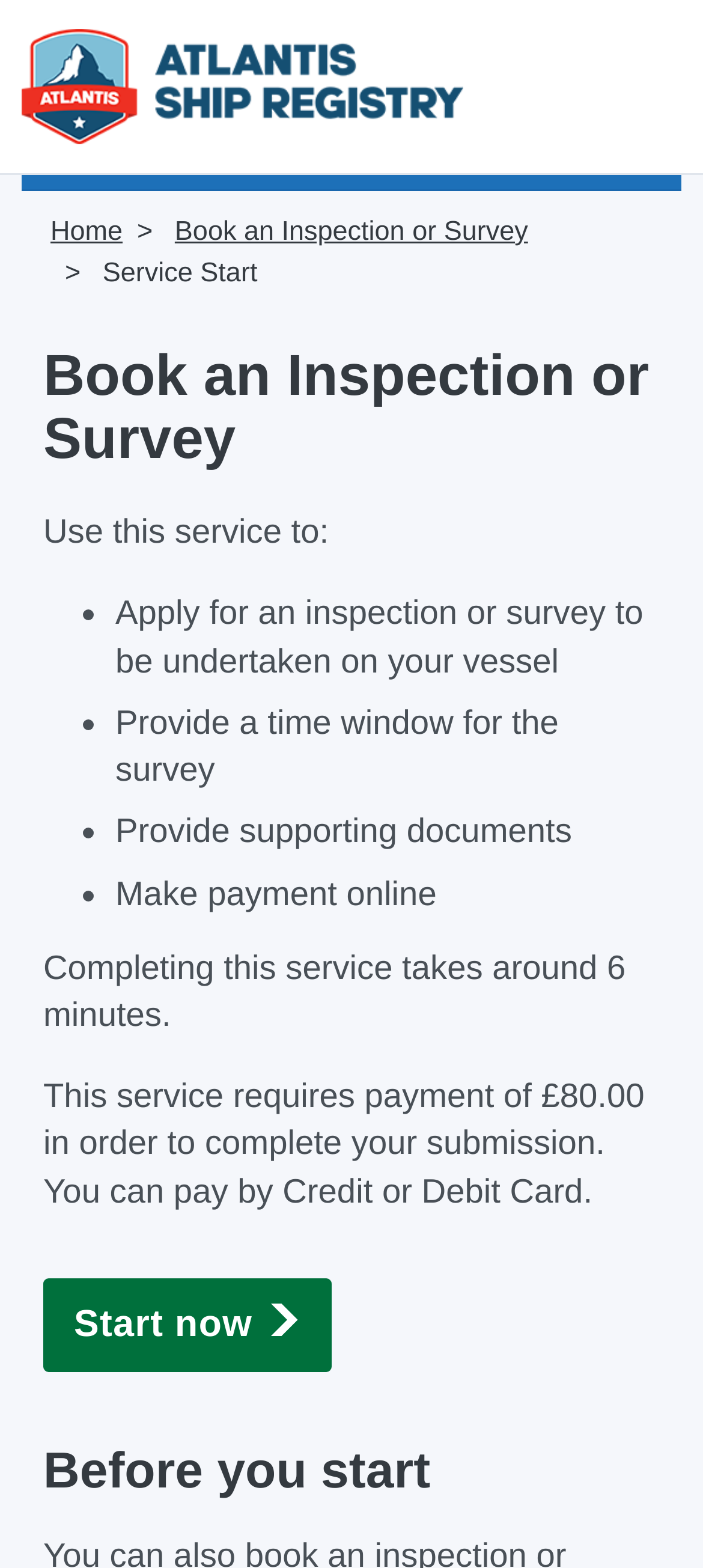How long does it take to complete this service?
Using the image as a reference, give a one-word or short phrase answer.

6 minutes